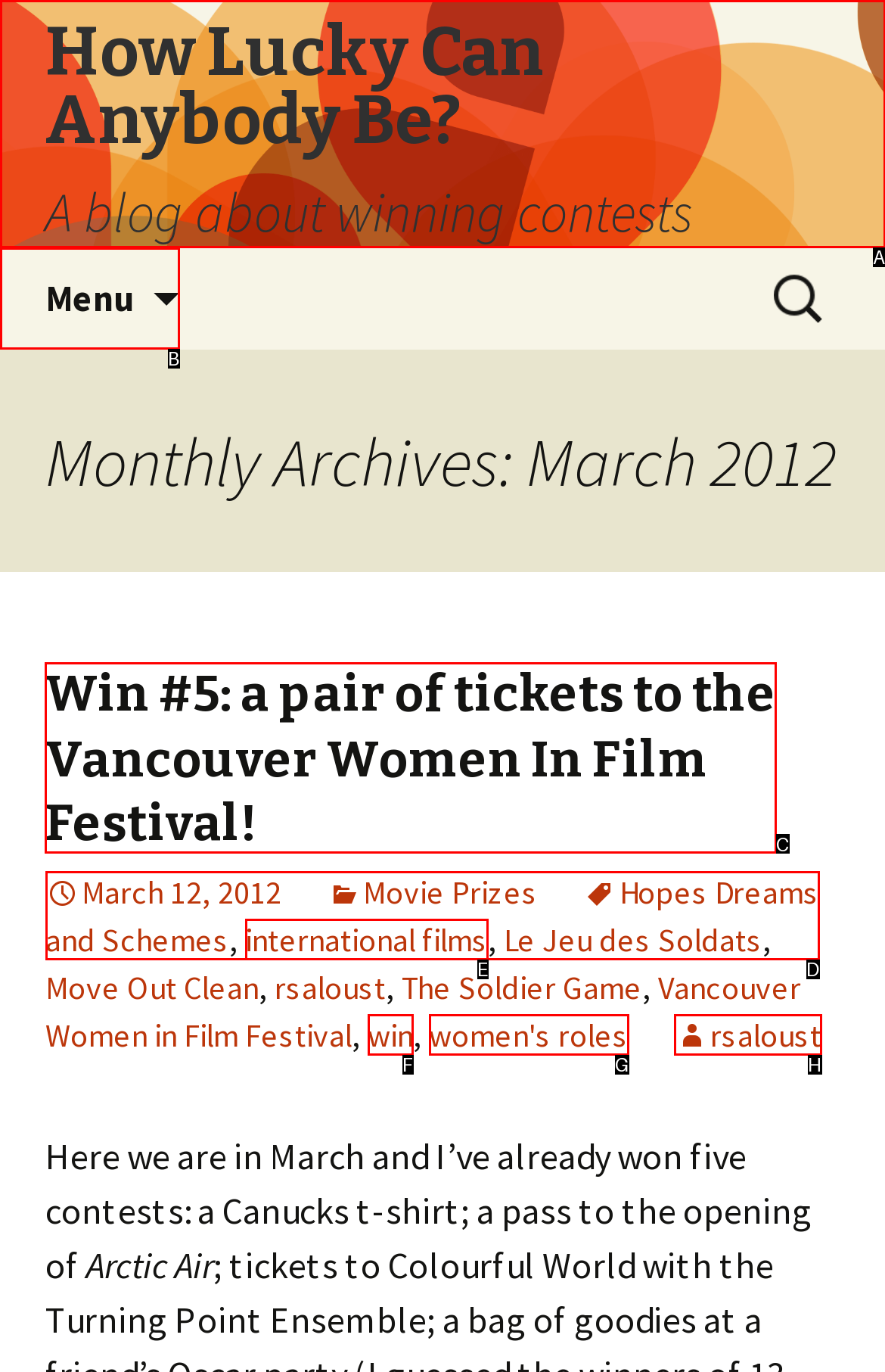Select the appropriate HTML element that needs to be clicked to finish the task: Read the 'Win #5: a pair of tickets to the Vancouver Women In Film Festival!' post
Reply with the letter of the chosen option.

C